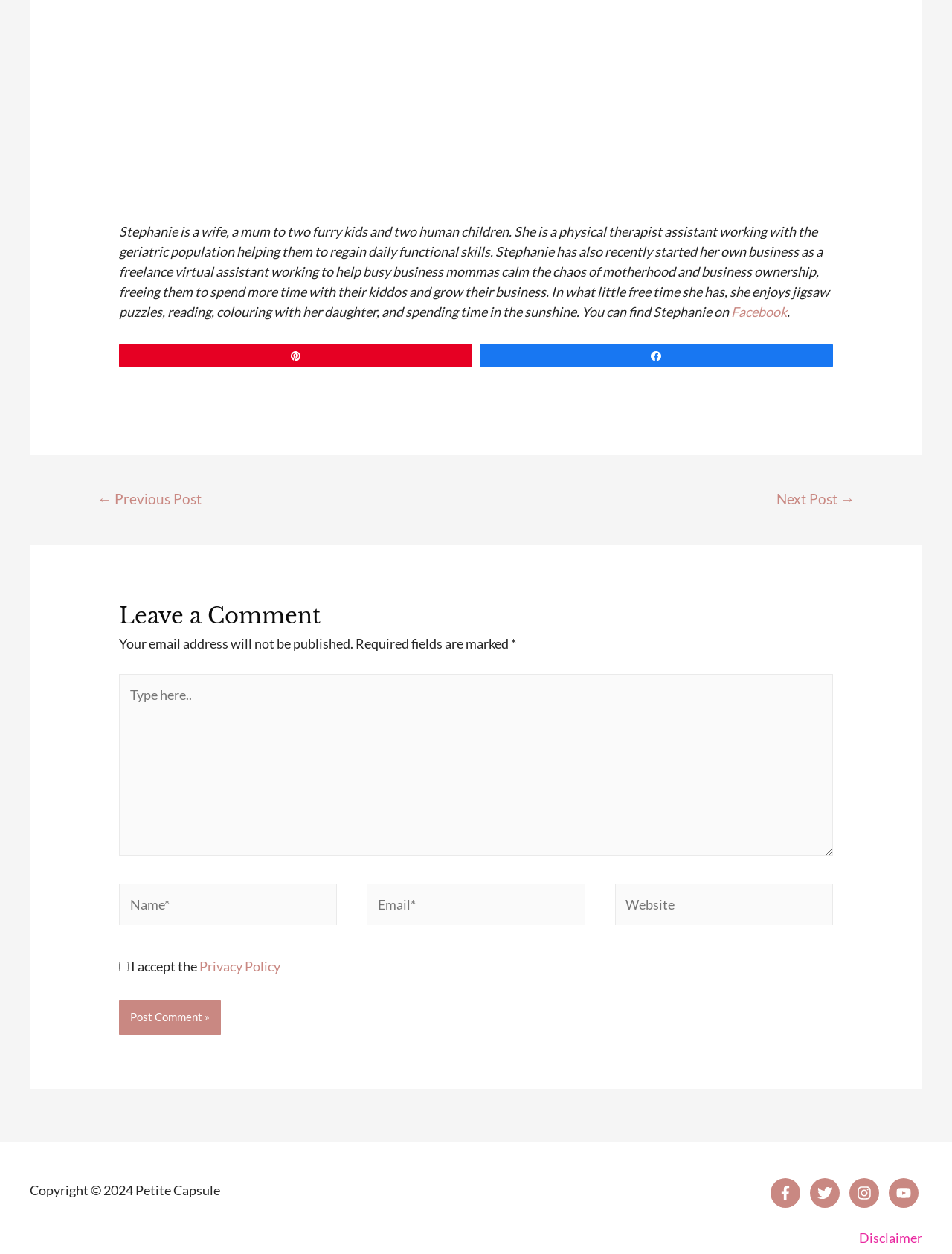What is the author's profession?
Please respond to the question with a detailed and thorough explanation.

The author's profession can be determined by reading the introductory text, which states that Stephanie is a physical therapist assistant working with the geriatric population.